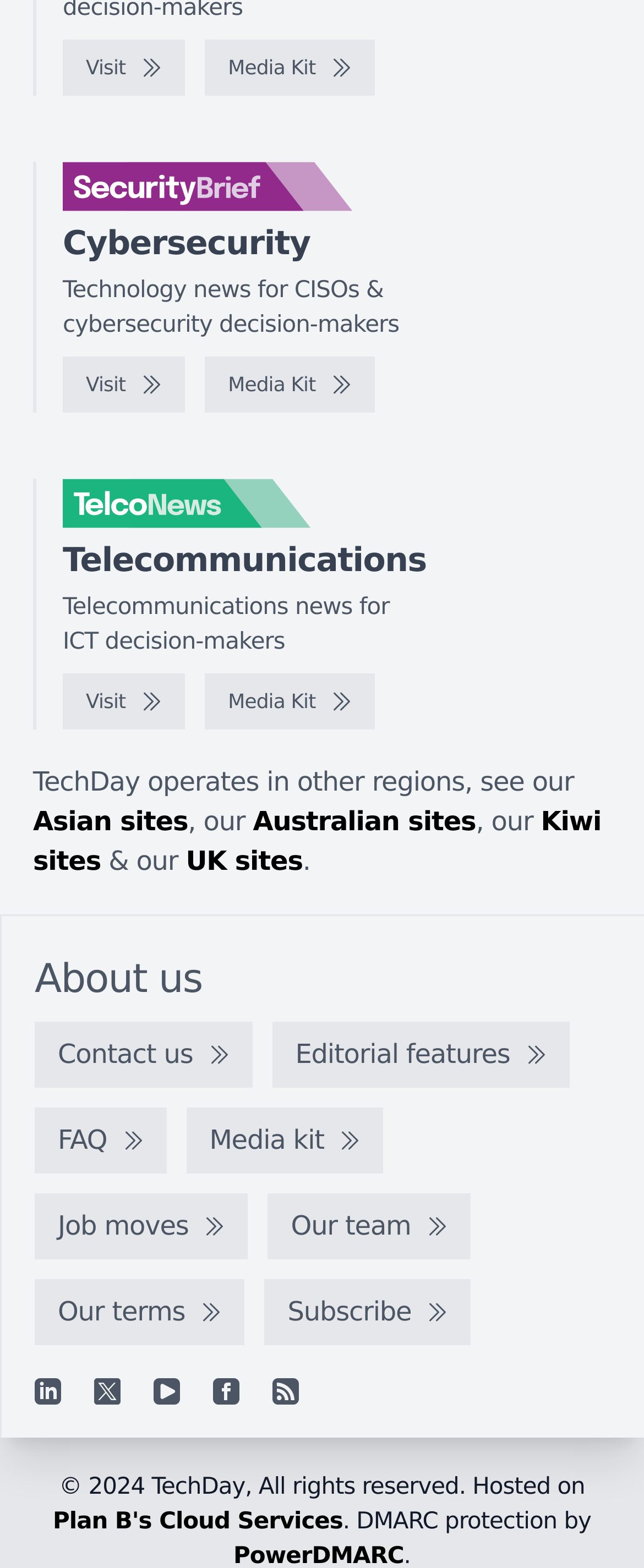Answer with a single word or phrase: 
What is the main topic of the webpage?

Cybersecurity and Technology